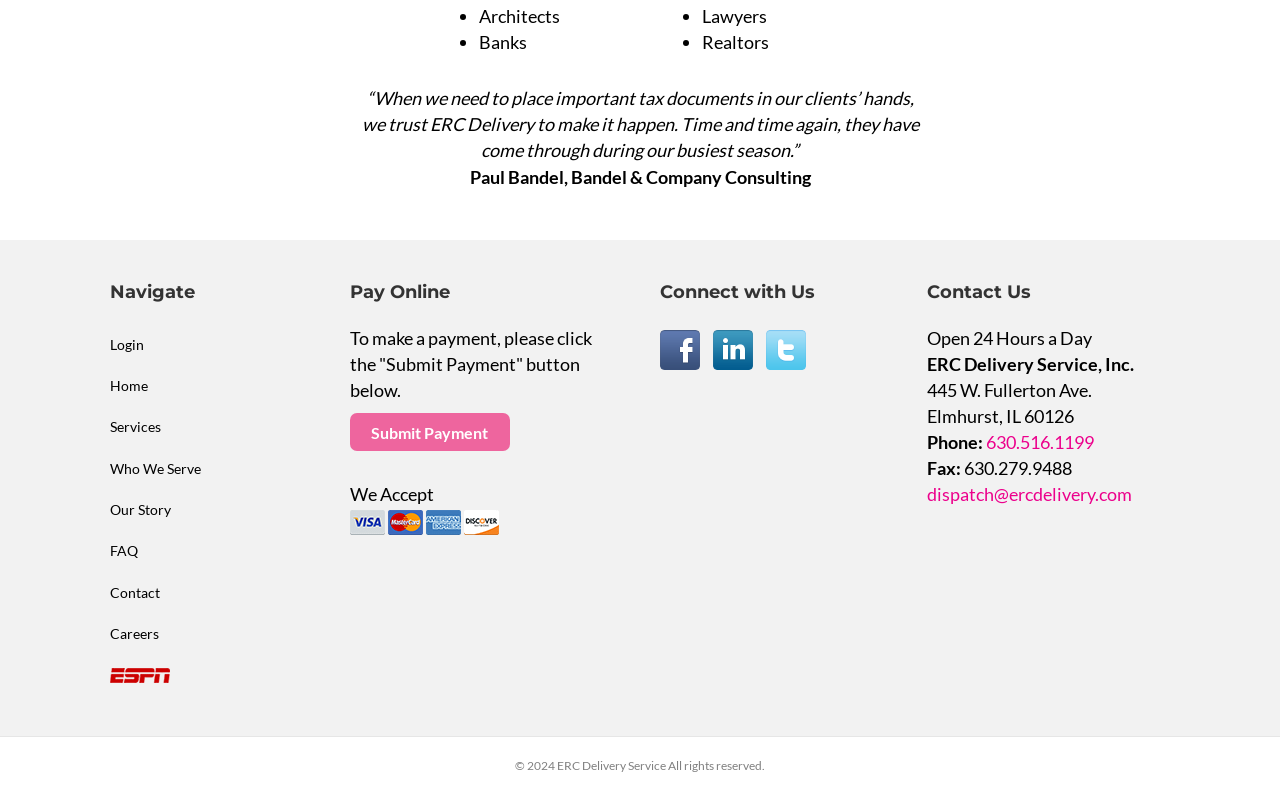Bounding box coordinates are specified in the format (top-left x, top-left y, bottom-right x, bottom-right y). All values are floating point numbers bounded between 0 and 1. Please provide the bounding box coordinate of the region this sentence describes: alt="linkedIn"

[0.557, 0.415, 0.588, 0.466]